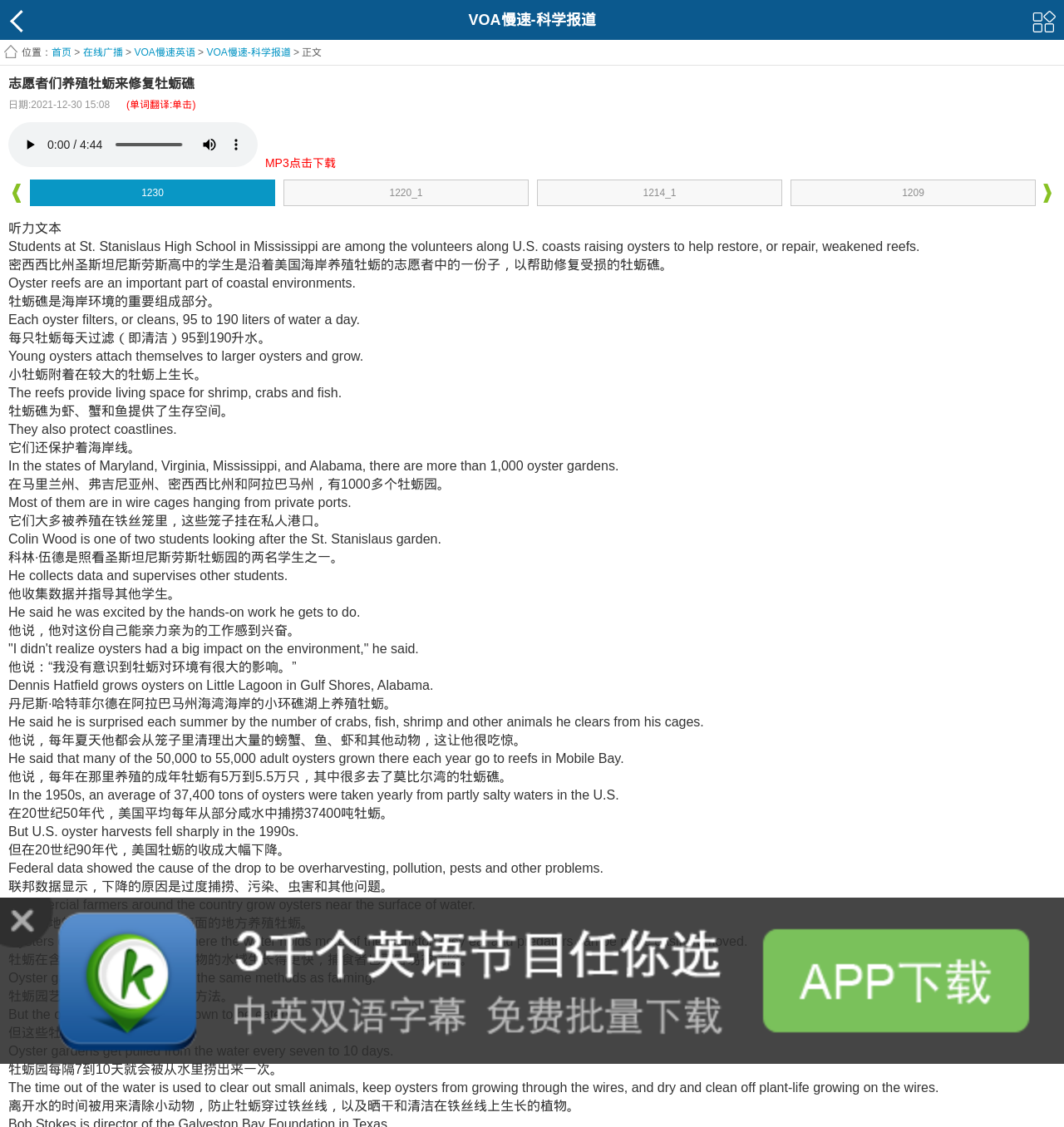Use a single word or phrase to answer the question: 
Where are the oyster gardens located?

Maryland, Virginia, Mississippi, and Alabama